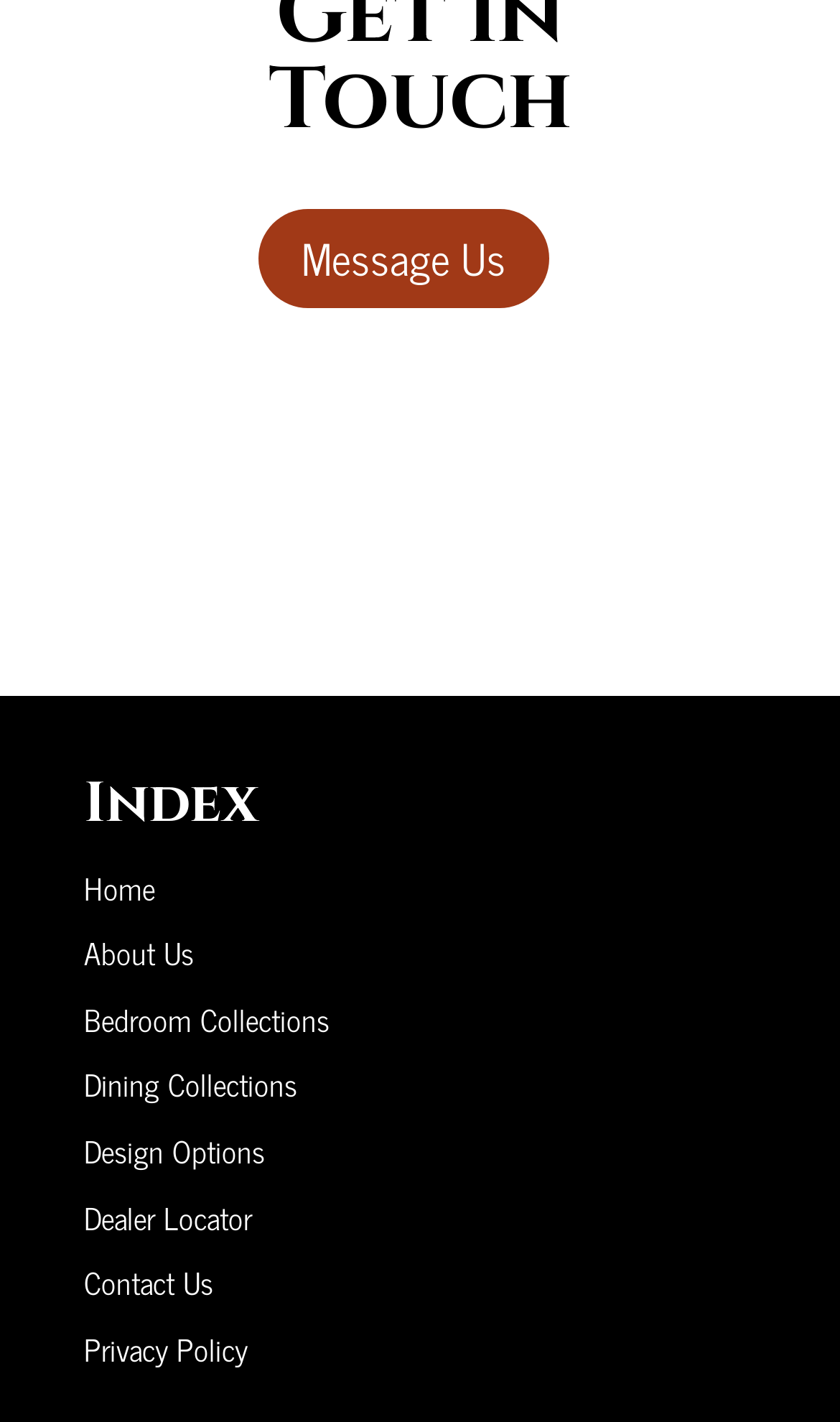Locate the bounding box coordinates of the area to click to fulfill this instruction: "view about us". The bounding box should be presented as four float numbers between 0 and 1, in the order [left, top, right, bottom].

[0.1, 0.652, 0.231, 0.687]